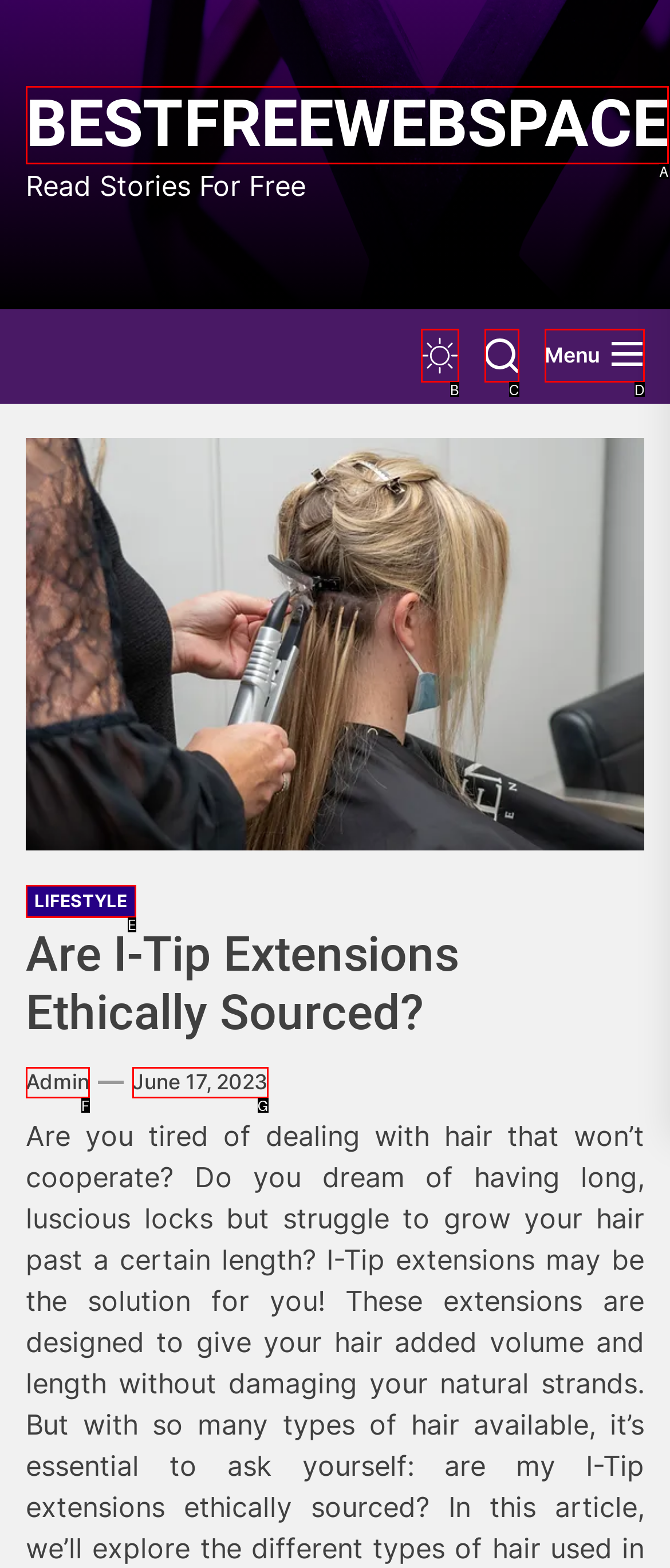Tell me which one HTML element best matches the description: June 17, 2023June 15, 2023 Answer with the option's letter from the given choices directly.

G